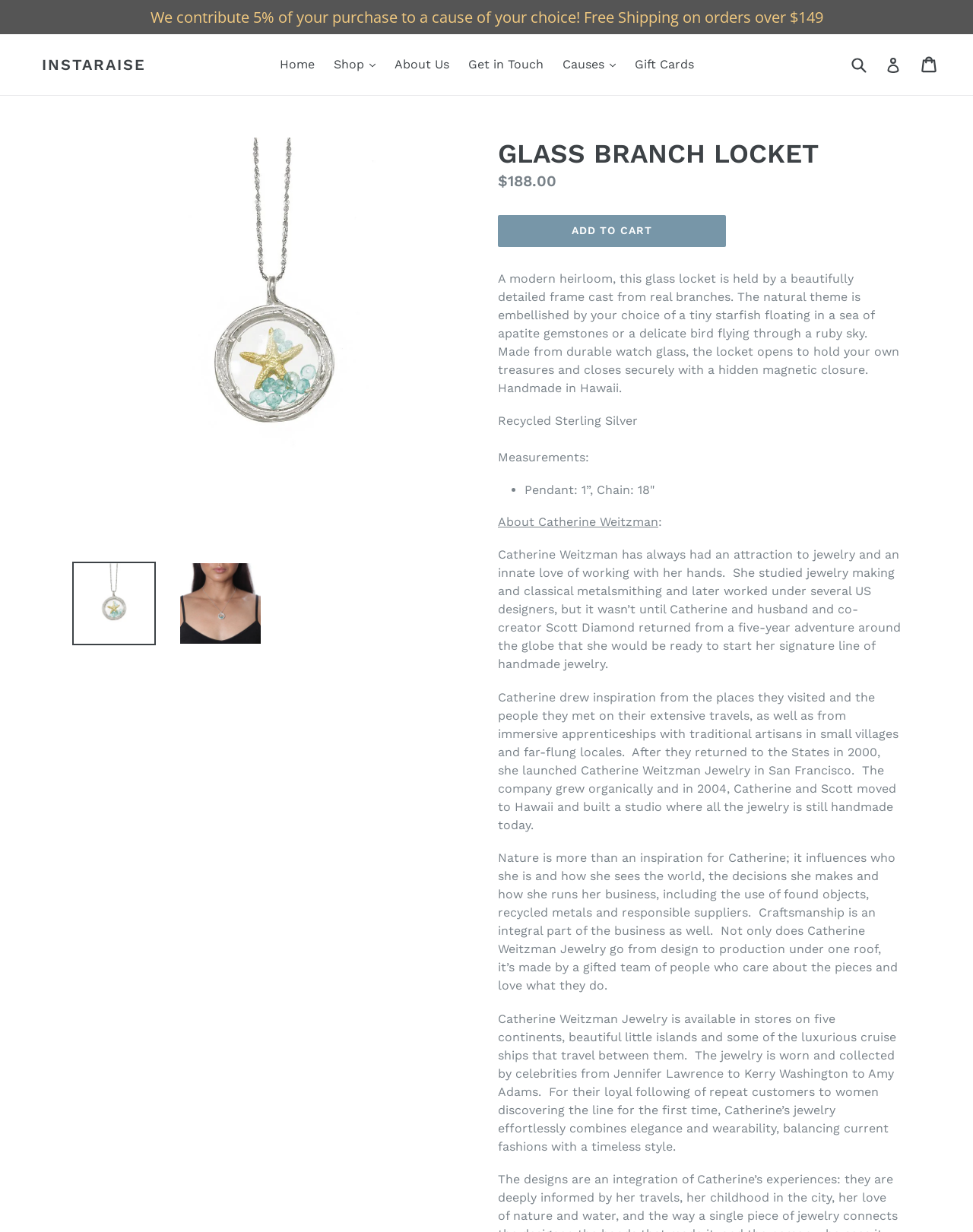Find the bounding box coordinates of the clickable area required to complete the following action: "Add the glass branch locket to your cart".

[0.512, 0.175, 0.746, 0.2]